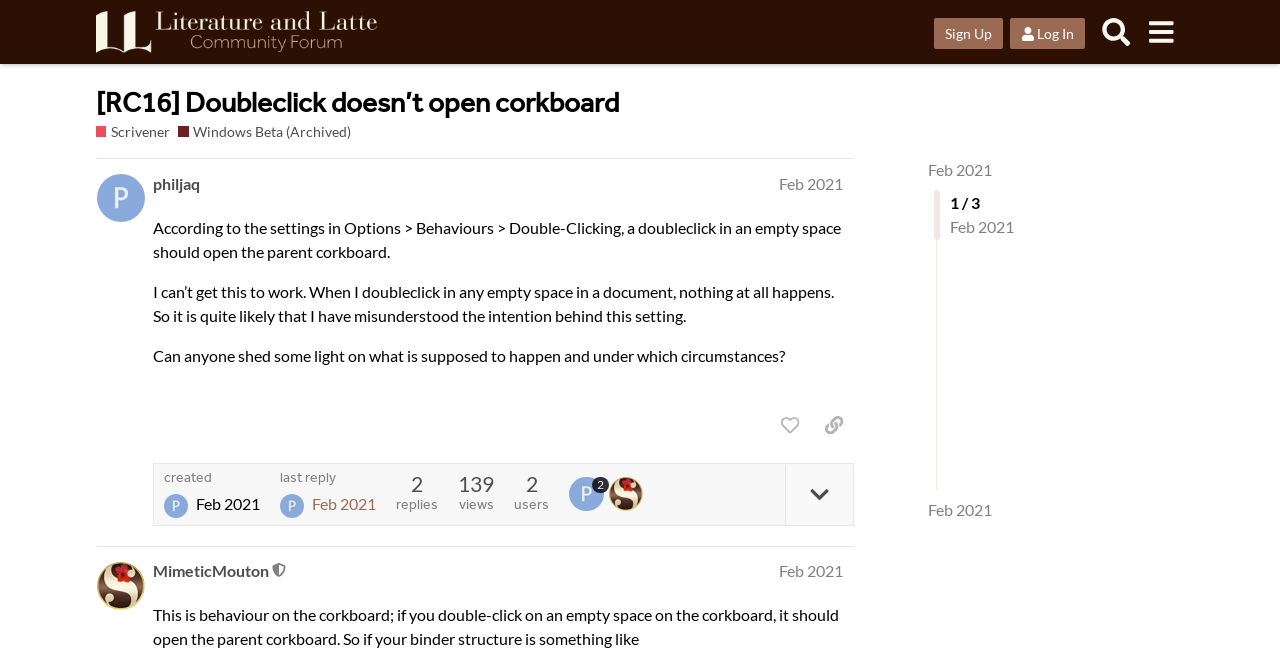Please identify the bounding box coordinates of the element I should click to complete this instruction: 'View the post by philjaq'. The coordinates should be given as four float numbers between 0 and 1, like this: [left, top, right, bottom].

[0.076, 0.239, 0.713, 0.824]